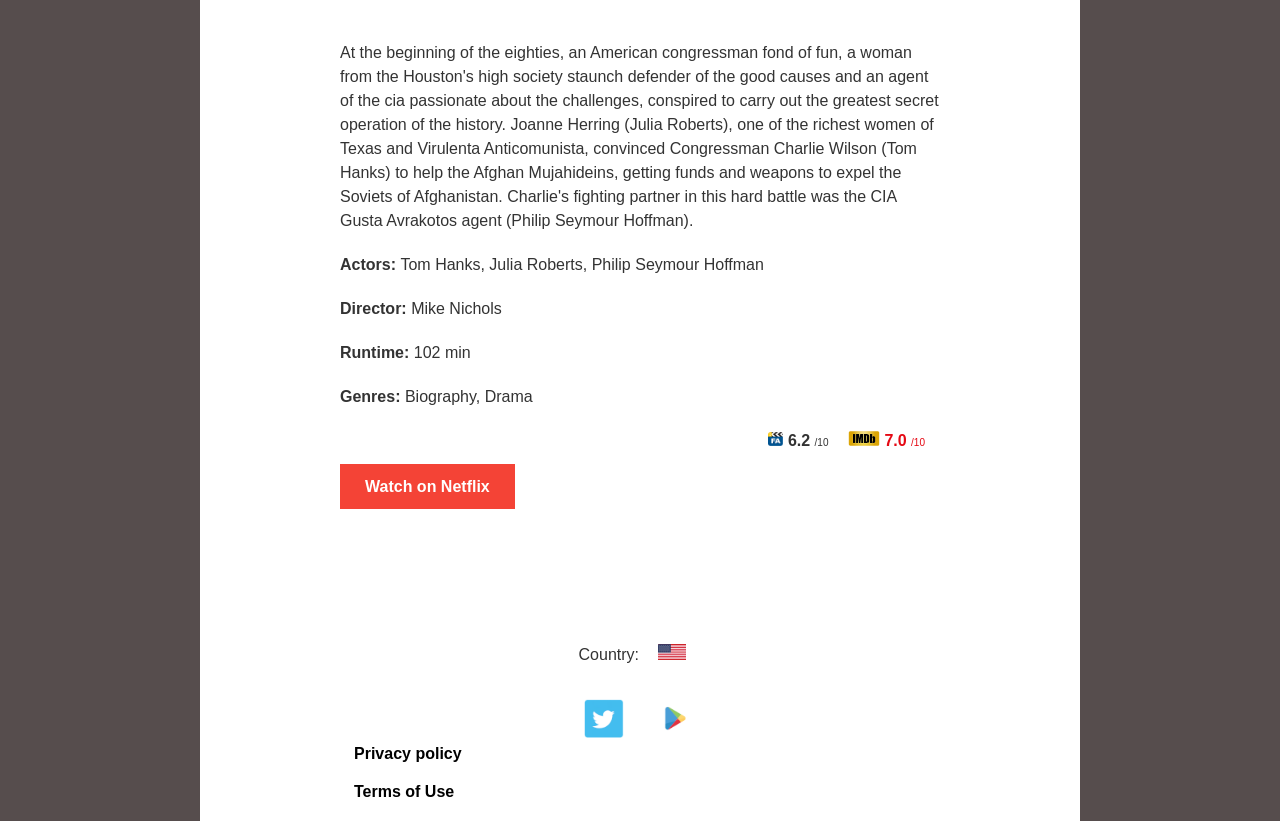Determine the bounding box coordinates for the HTML element mentioned in the following description: "Privacy policy". The coordinates should be a list of four floats ranging from 0 to 1, represented as [left, top, right, bottom].

[0.266, 0.898, 0.372, 0.938]